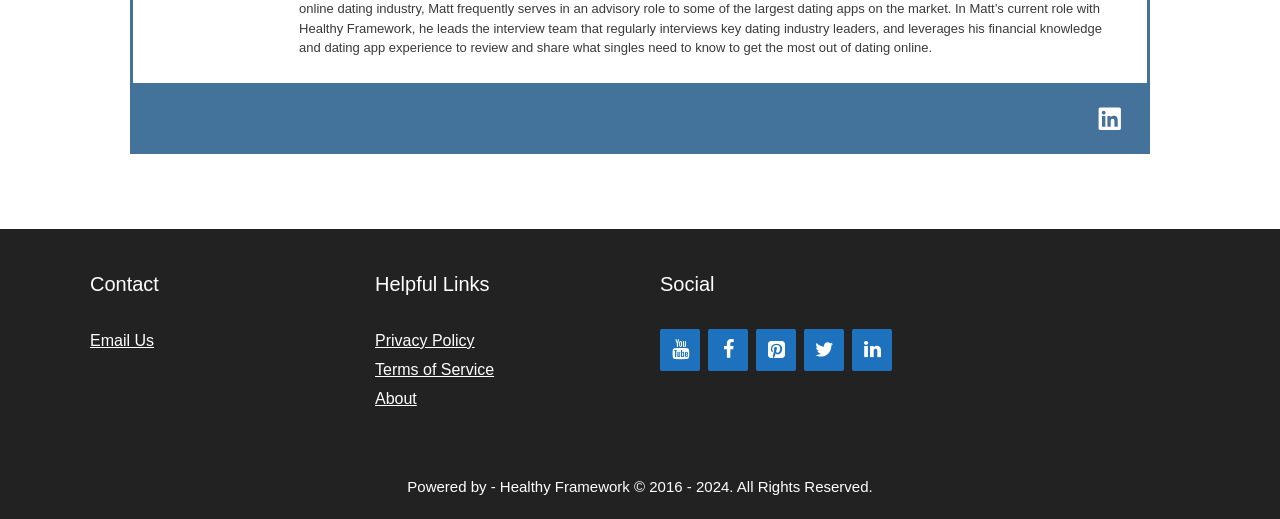Identify the bounding box coordinates of the clickable region required to complete the instruction: "Go to About page". The coordinates should be given as four float numbers within the range of 0 and 1, i.e., [left, top, right, bottom].

[0.293, 0.751, 0.326, 0.784]